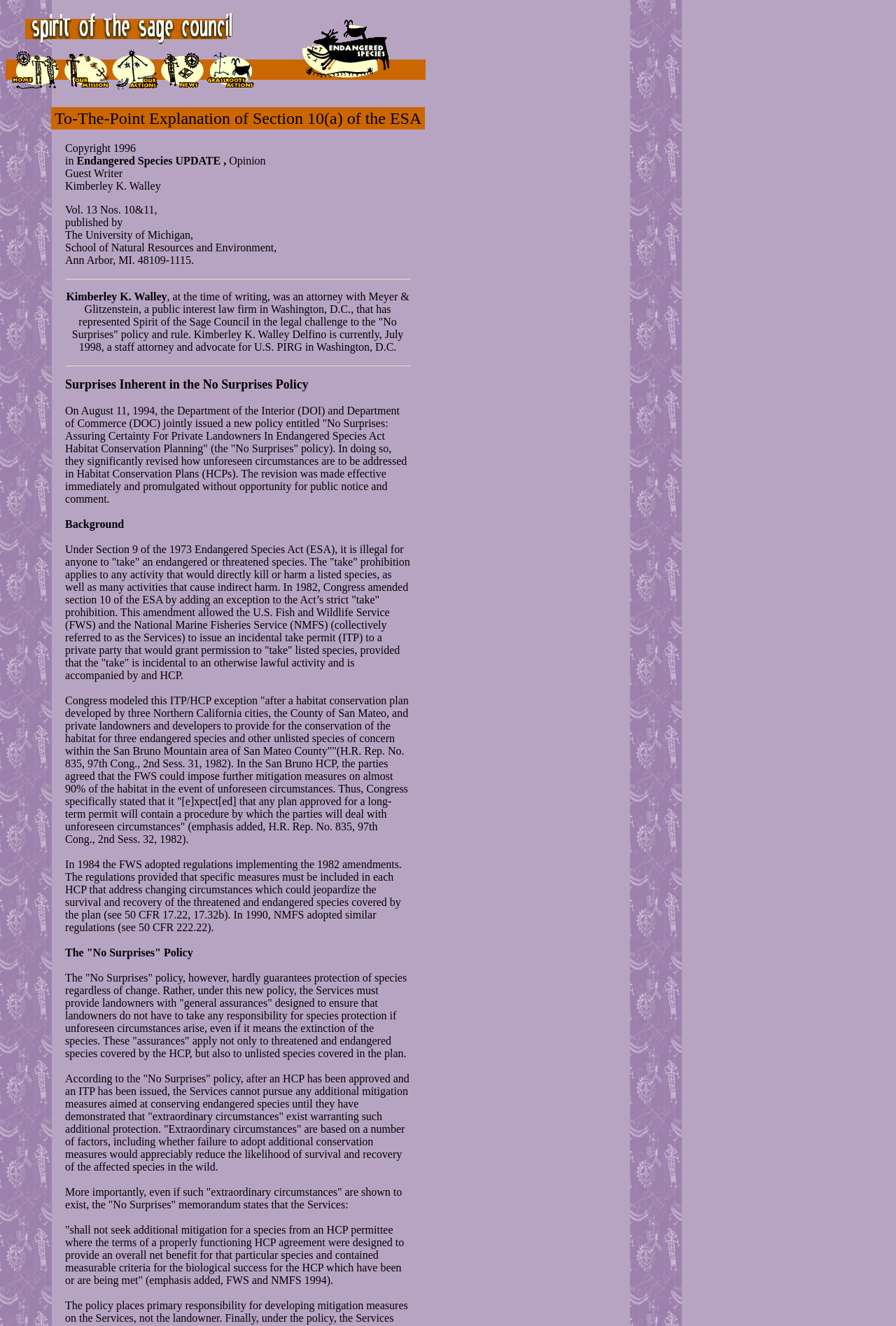Provide a single word or phrase to answer the given question: 
What is the name of the law firm?

Meyer & Glitzenstein